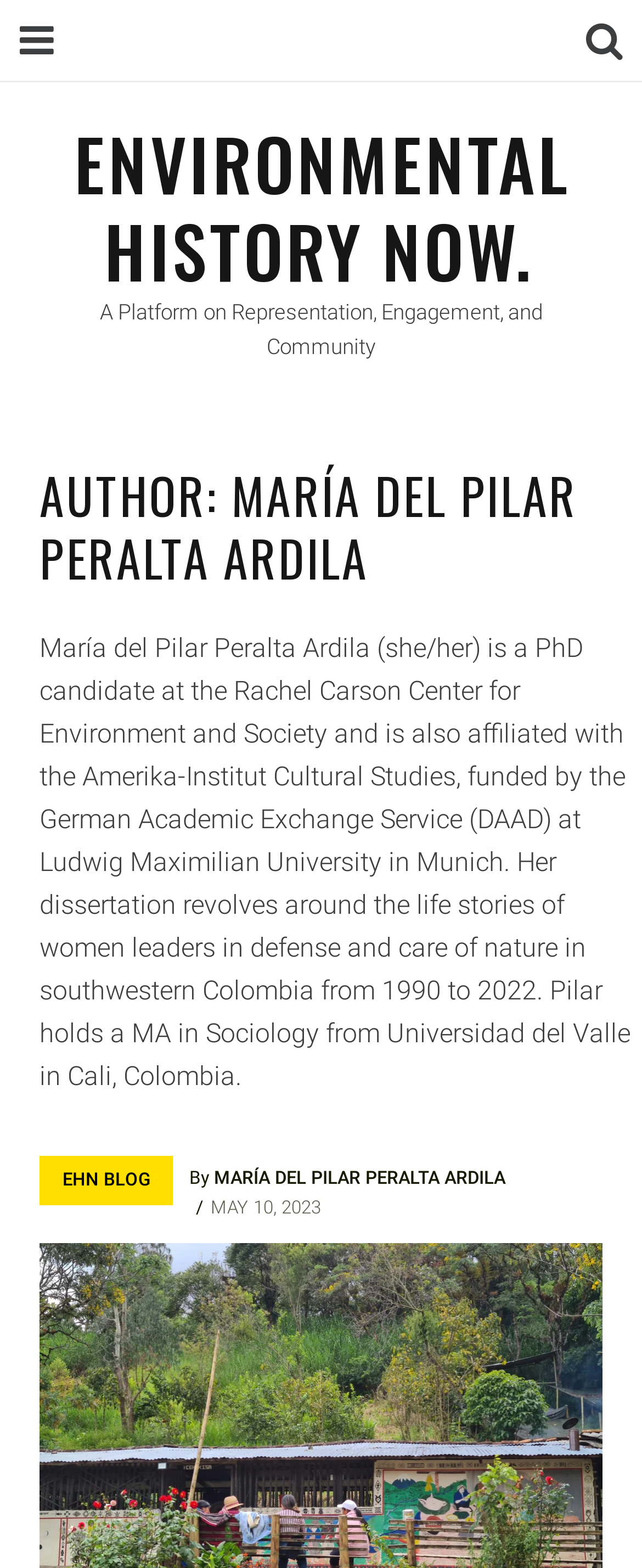Generate a detailed explanation of the webpage's features and information.

The webpage is dedicated to María del Pilar Peralta Ardila's posts on Environmental History Now. At the top, there is a prominent link to "ENVIRONMENTAL HISTORY NOW" with a description "A Platform on Representation, Engagement, and Community" placed below it. 

On the left side, there are two buttons, one with an icon and the other with a search icon, positioned at the top corners of the page. 

Below the top section, there is a header section that spans the entire width of the page. Within this section, the author's name "MARÍA DEL PILAR PERALTA ARDILA" is displayed in a heading format. 

Below the author's name, there is a lengthy paragraph describing María del Pilar Peralta Ardila's background, including her PhD candidacy, affiliation, and dissertation topic. 

On the same level as the paragraph, there are three links: "EHN BLOG", "MARÍA DEL PILAR PERALTA ARDILA", and "MAY 10, 2023", which is accompanied by a time element. The "By" text is placed between the "EHN BLOG" and "MARÍA DEL PILAR PERALTA ARDILA" links.